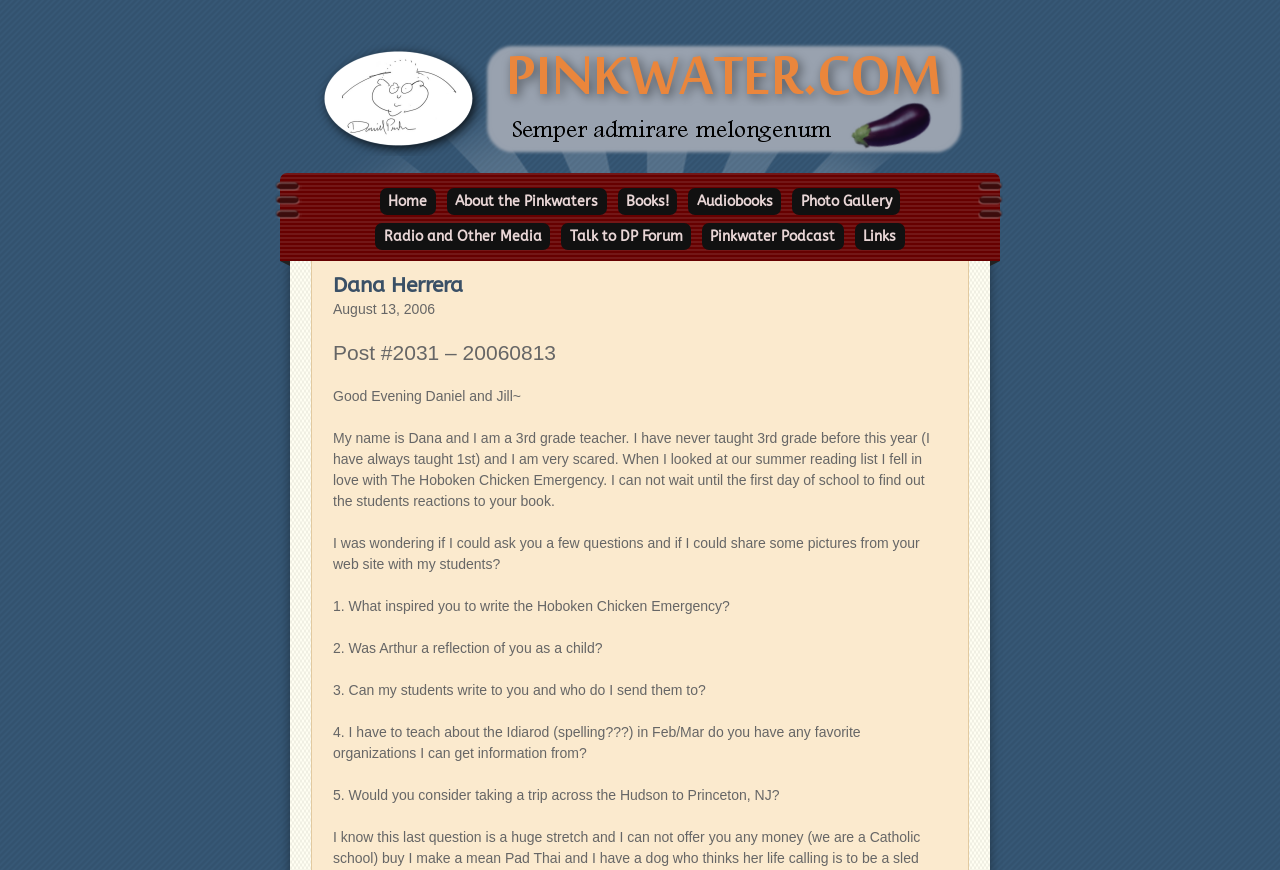Please find the bounding box for the UI component described as follows: "Pinkwater Podcast".

[0.548, 0.257, 0.659, 0.287]